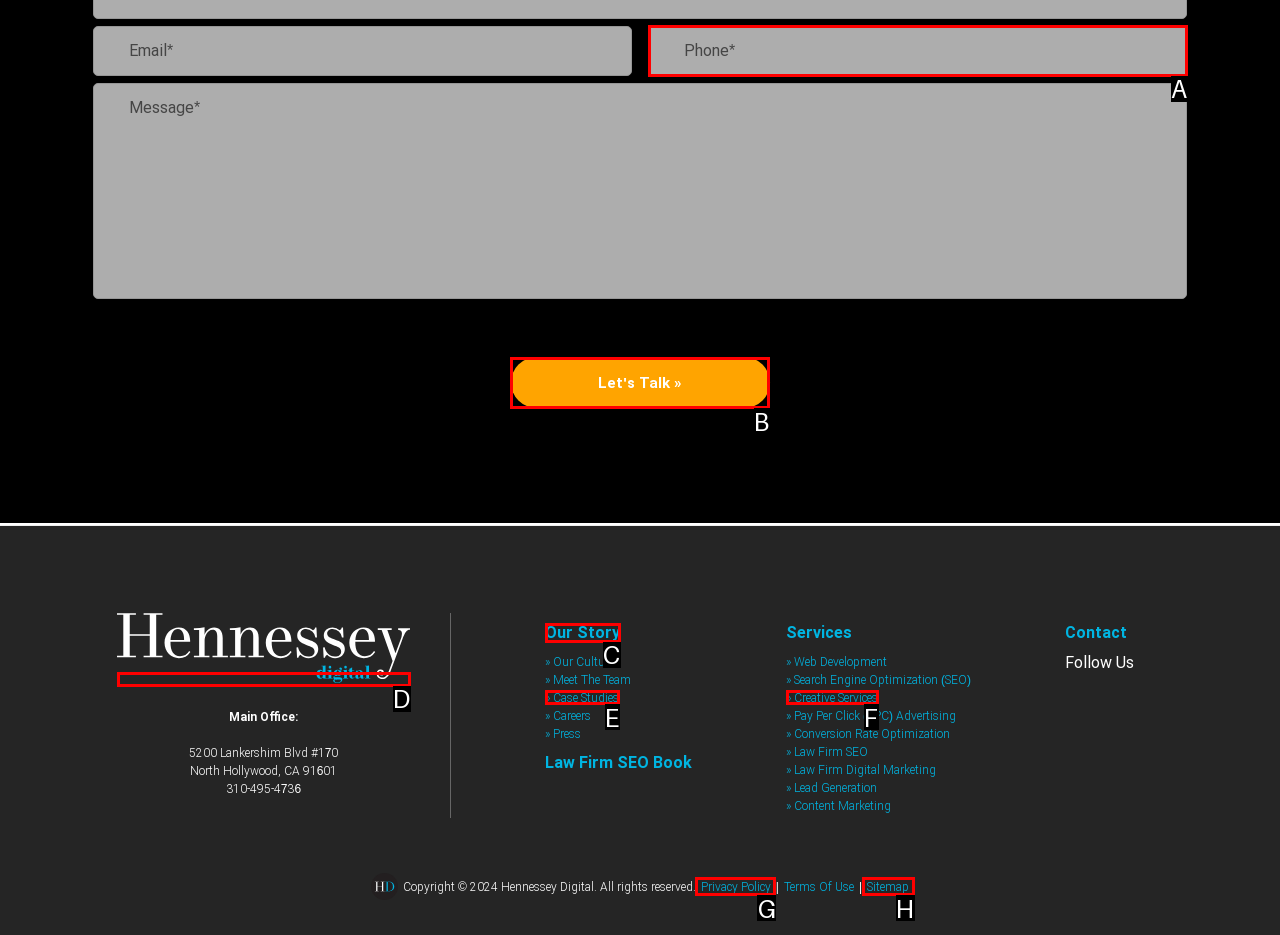Choose the HTML element you need to click to achieve the following task: Click 'Let's Talk »' button
Respond with the letter of the selected option from the given choices directly.

B